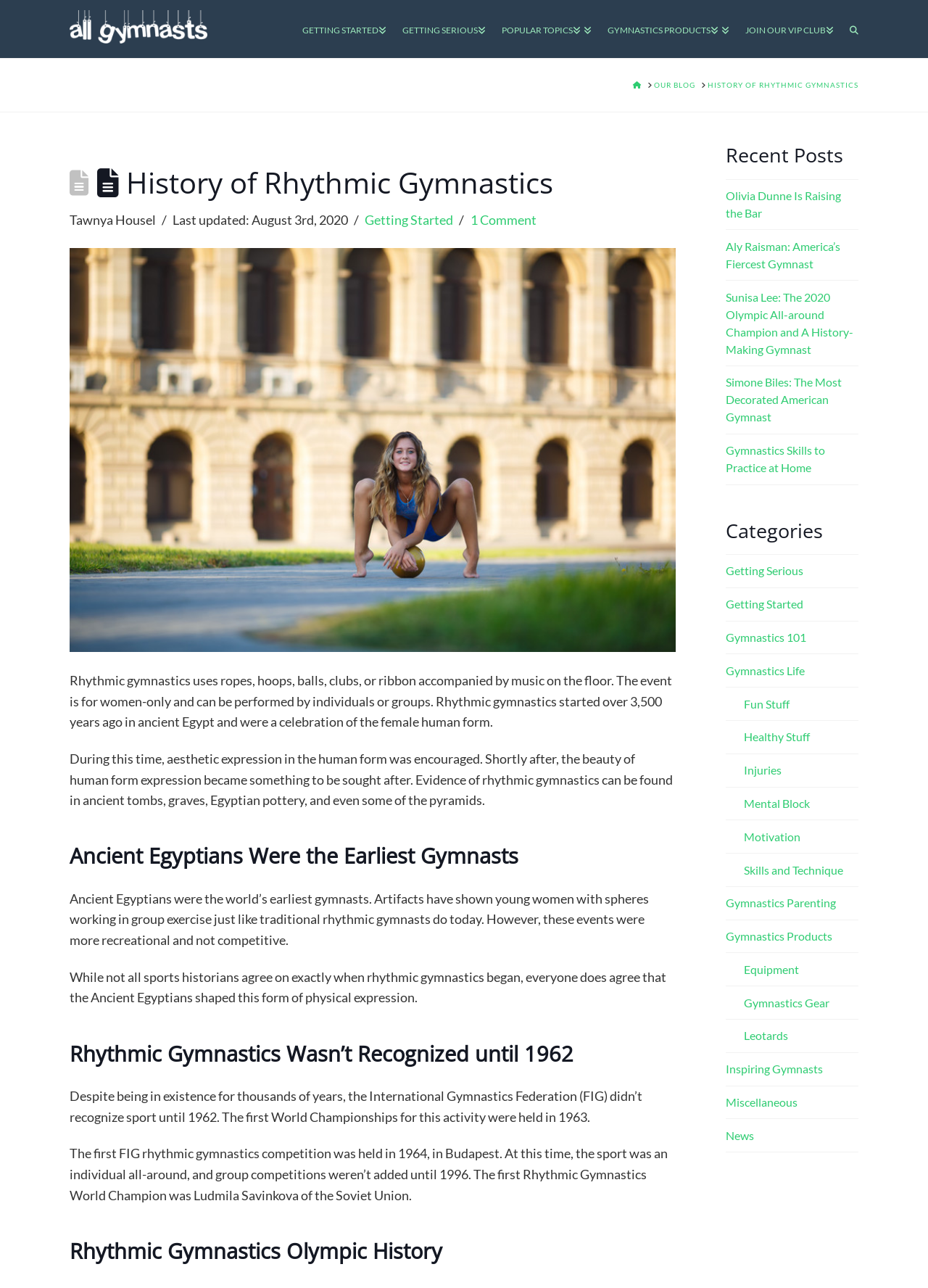Extract the bounding box of the UI element described as: "parent_node: Comment * name="comment"".

None